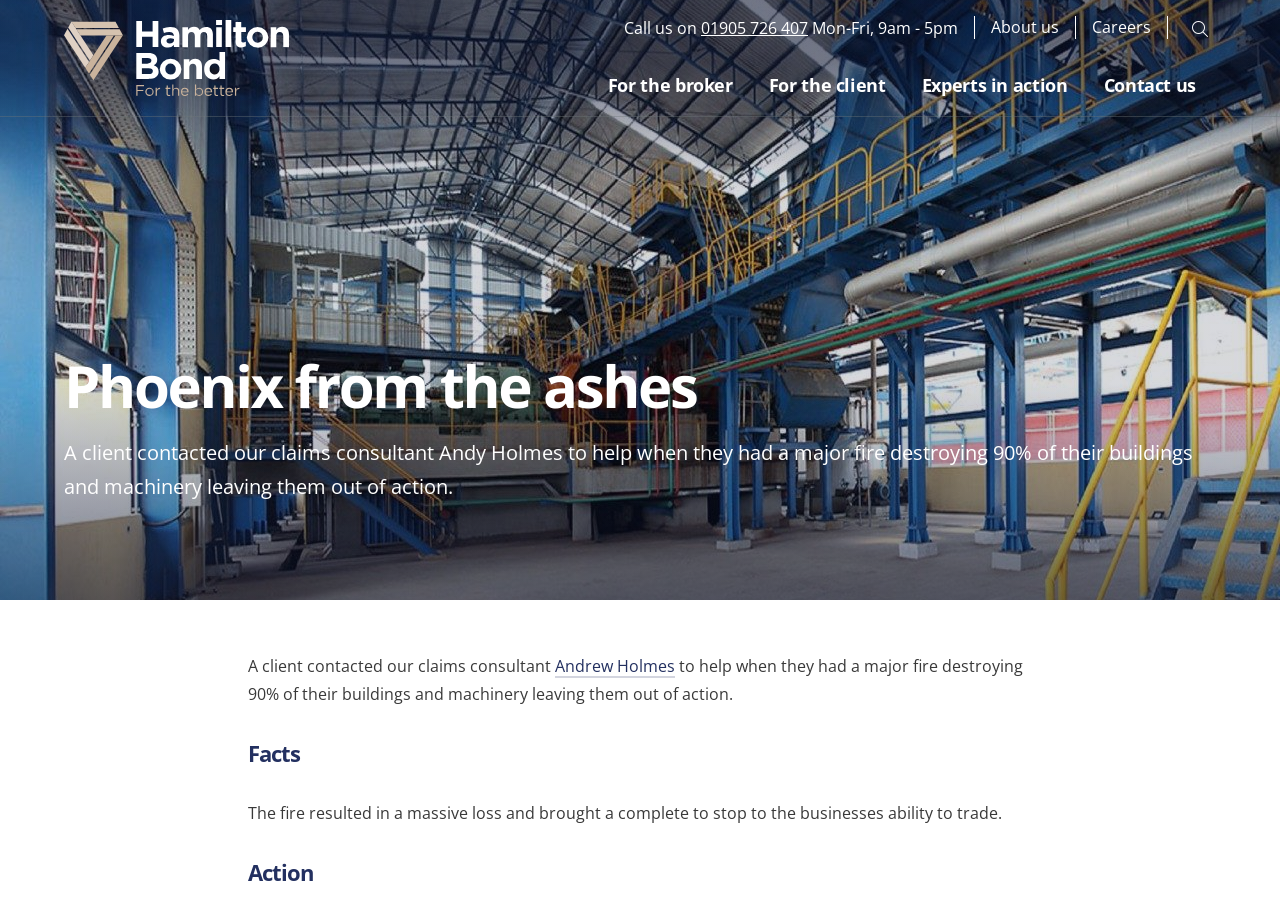Describe the webpage meticulously, covering all significant aspects.

This webpage is a case study titled "Phoenix From The Ashes - A Hamilton Bond Case Study". At the top left, there is a link and an image, likely a logo. Below them, there is a heading "Phoenix from the ashes" followed by a paragraph of text that summarizes the case study, which is about a client who had a major fire that destroyed 90% of their buildings and machinery, and how they contacted a claims consultant, Andy Holmes, for help.

To the right of the logo, there is a section with contact information, including a phone number and office hours. Below this section, there is a primary navigation menu with links to different parts of the website, such as "For the broker", "For the client", and "Contact us". These links are currently hidden.

In the main content area, there are three sections: "Facts", "Action", and an unnamed section. The first section has a heading "Facts" and a paragraph of text that describes the impact of the fire on the business. The second section has a heading "Action" but no text is provided. The unnamed section has a heading with the title of the case study and a paragraph of text that summarizes the case study.

At the top right, there is a button to expand or collapse the site search form. There are also several hidden links to other parts of the website, including "About us" and "Careers".